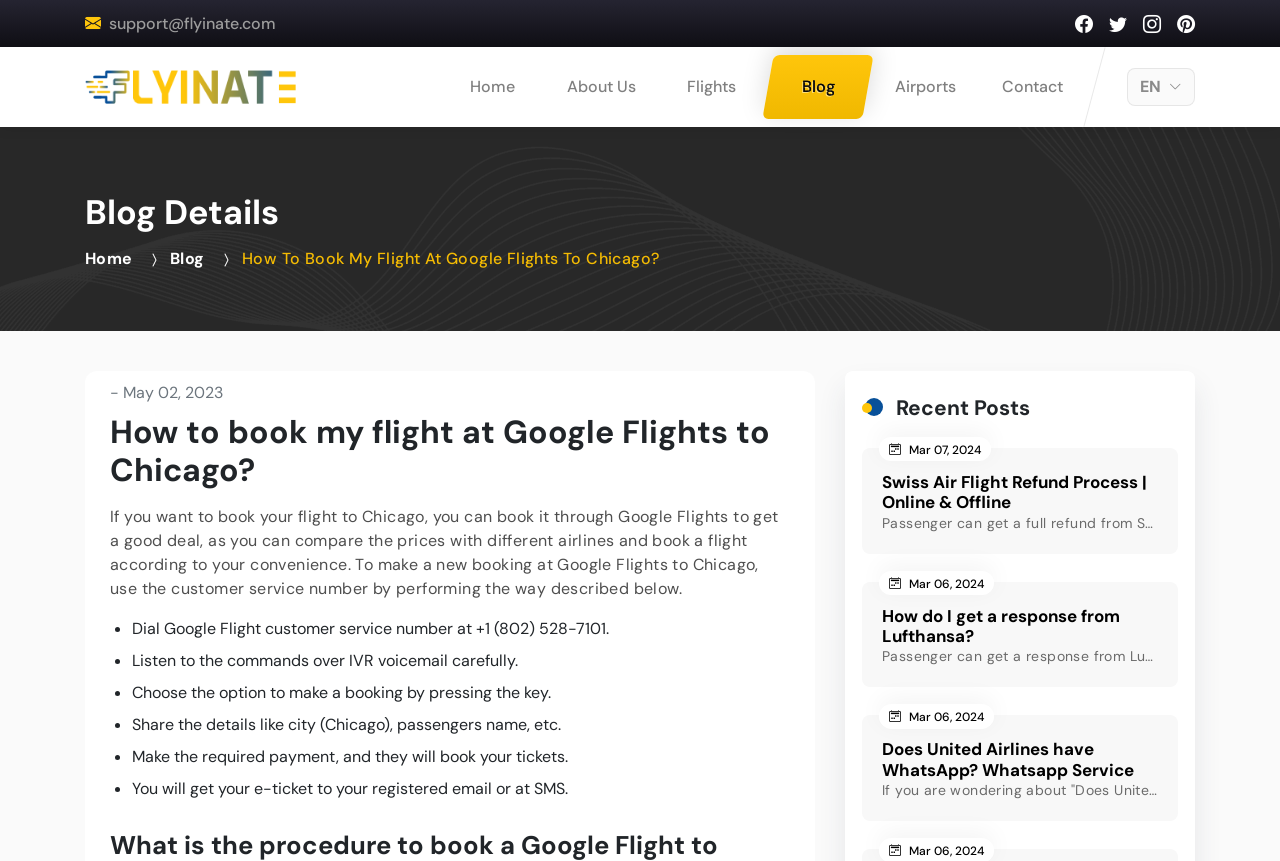Give a short answer using one word or phrase for the question:
How many recent posts are listed?

3